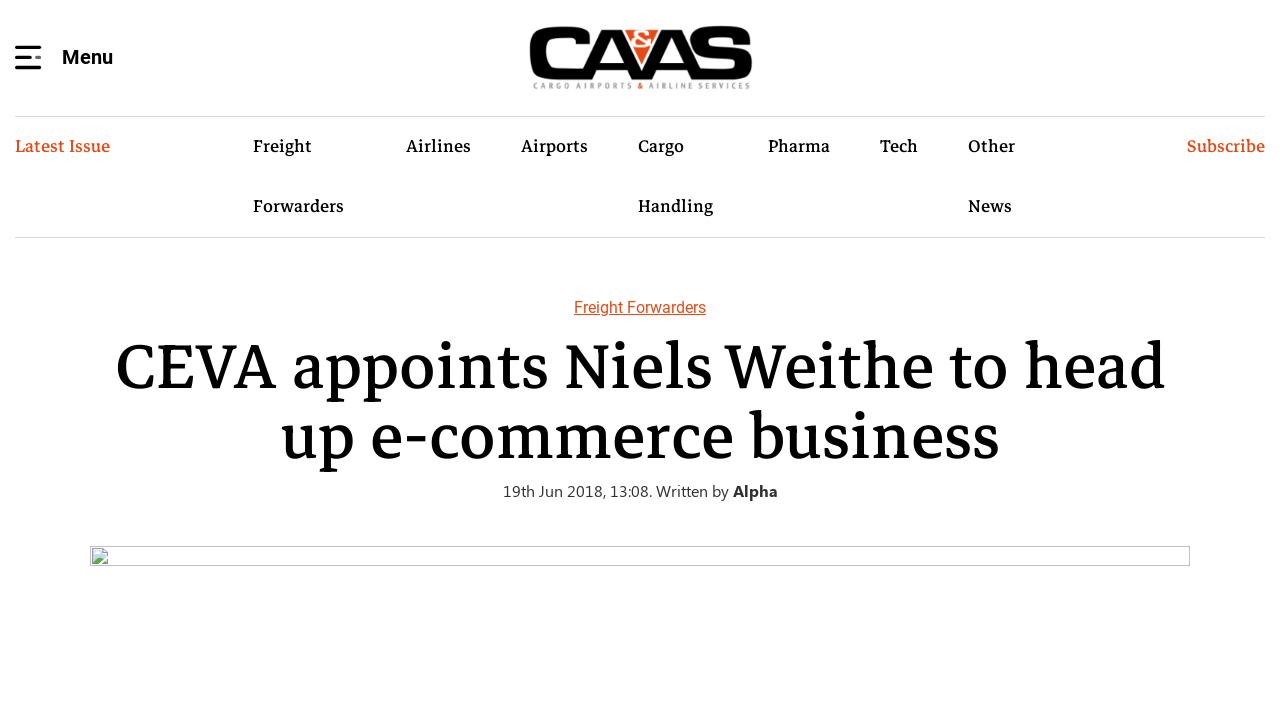Locate the coordinates of the bounding box for the clickable region that fulfills this instruction: "View Latest Issue".

[0.012, 0.184, 0.086, 0.225]